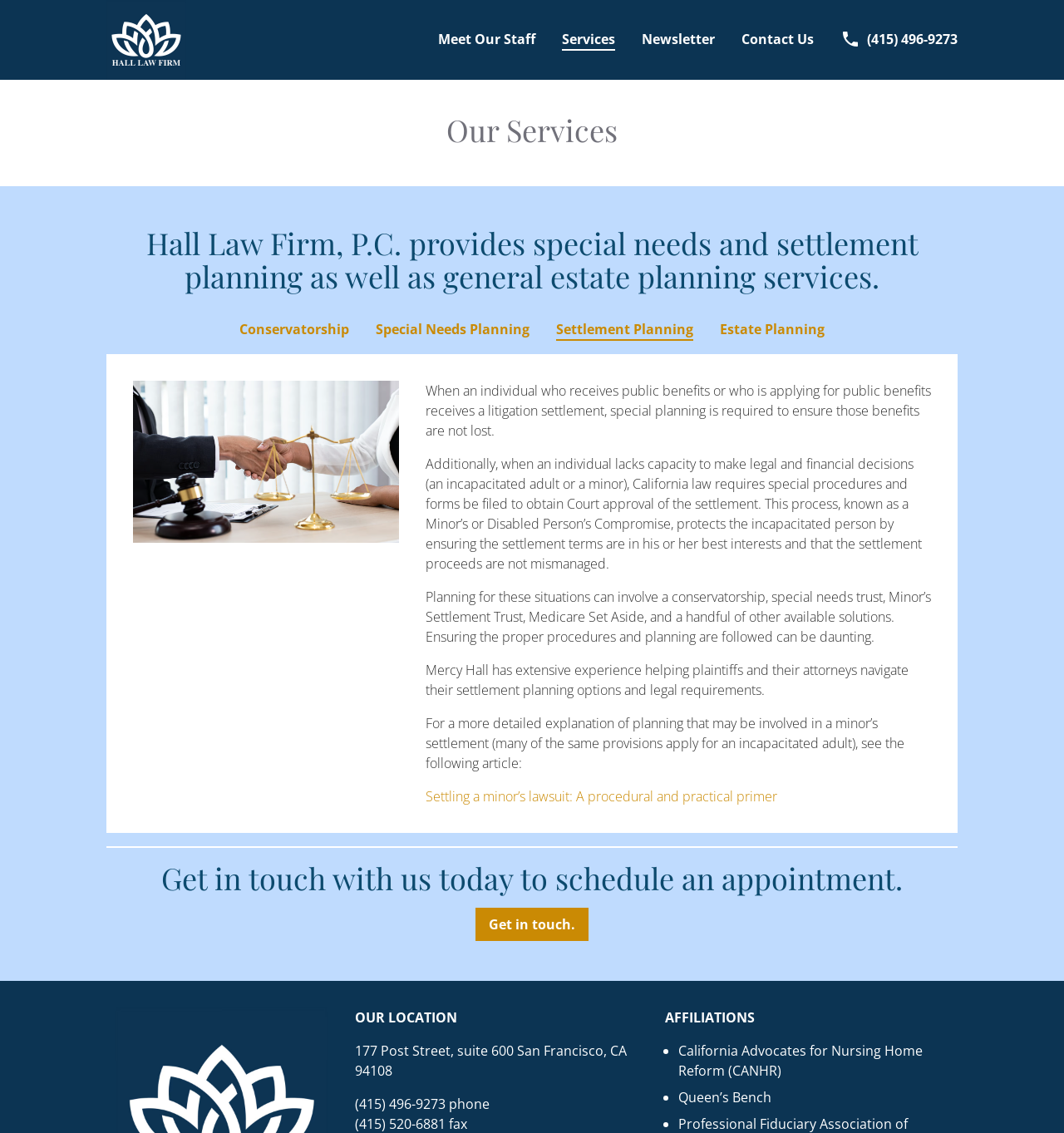Please find the bounding box for the UI element described by: "Get in touch.".

[0.447, 0.801, 0.553, 0.831]